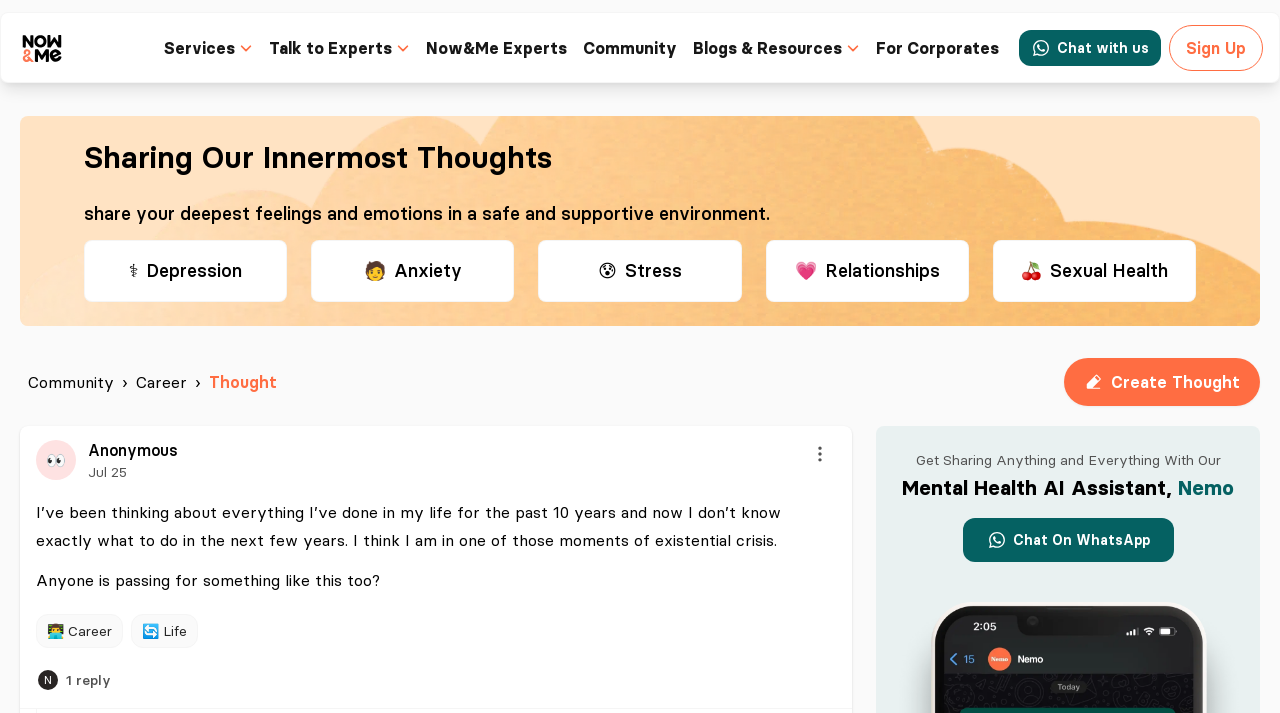How many emotions are listed?
Using the details from the image, give an elaborate explanation to answer the question.

By counting the emotions listed, I found that there are four emotions: Depression, Anxiety, Stress, and Relationships, each represented by an icon and a StaticText element.